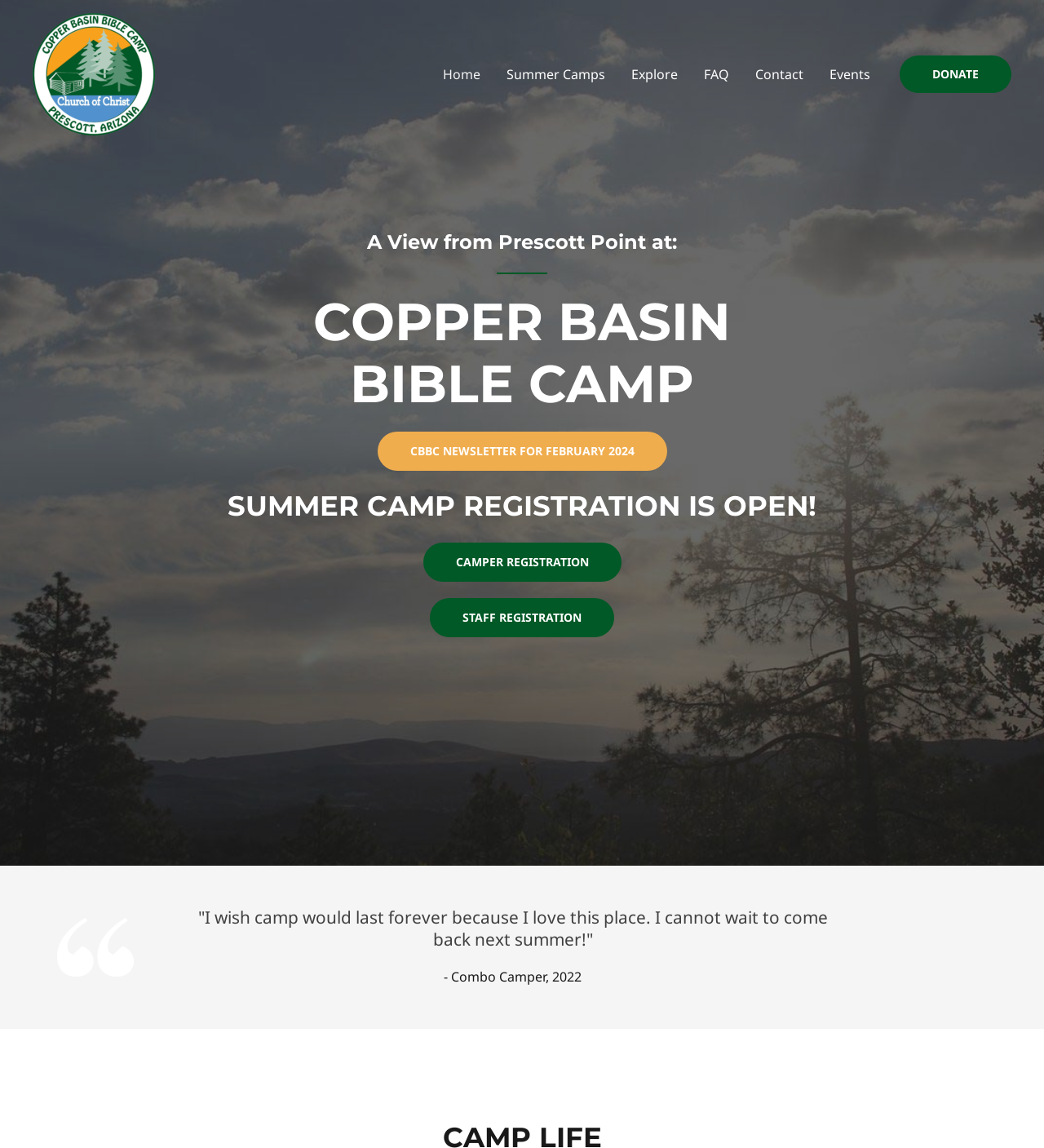What is the tone of the camper's quote?
Refer to the screenshot and respond with a concise word or phrase.

Positive